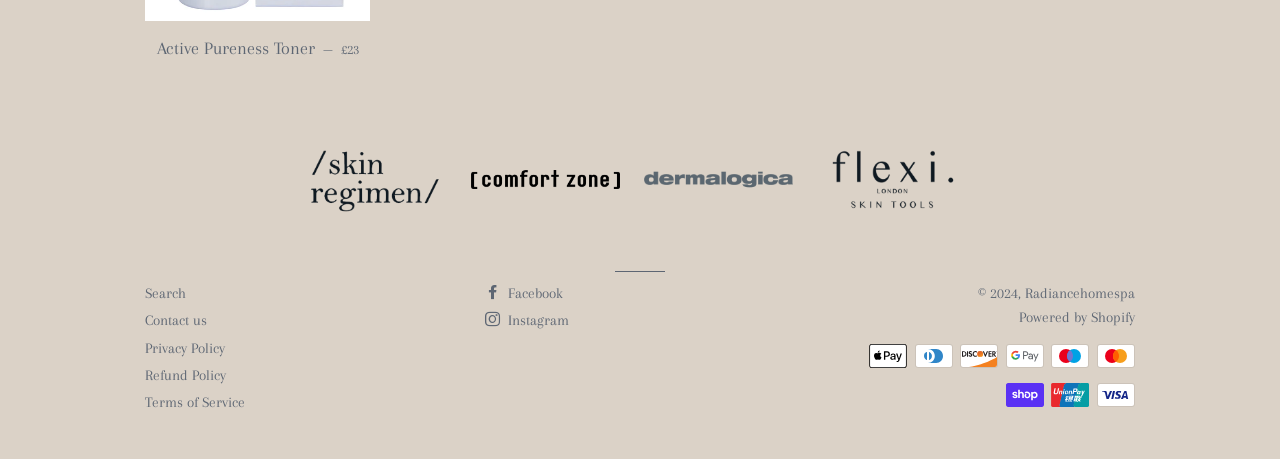How many payment methods are shown?
Please use the image to provide a one-word or short phrase answer.

9